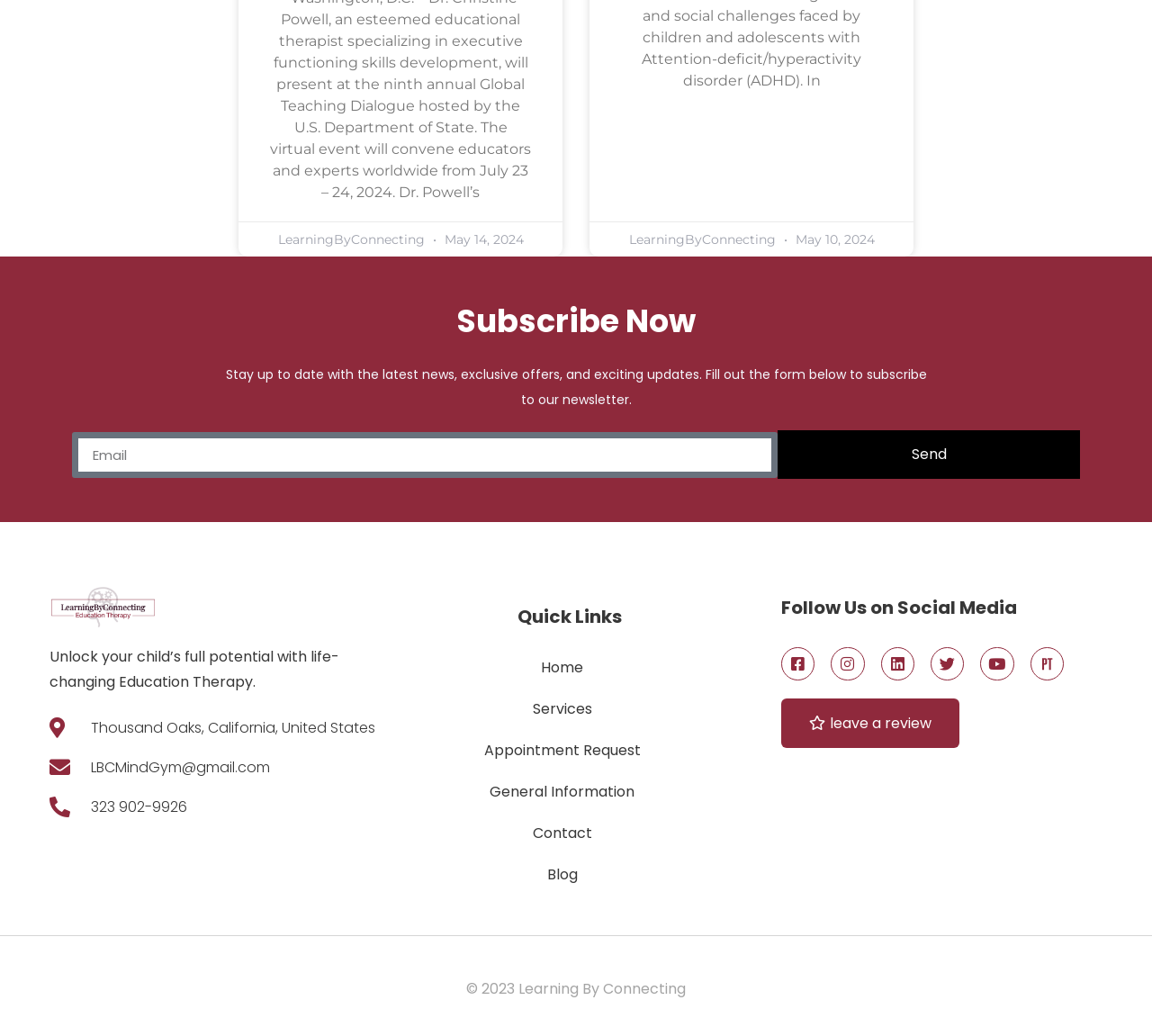What is the purpose of the form below the 'Subscribe Now' heading?
Answer briefly with a single word or phrase based on the image.

To subscribe to the newsletter